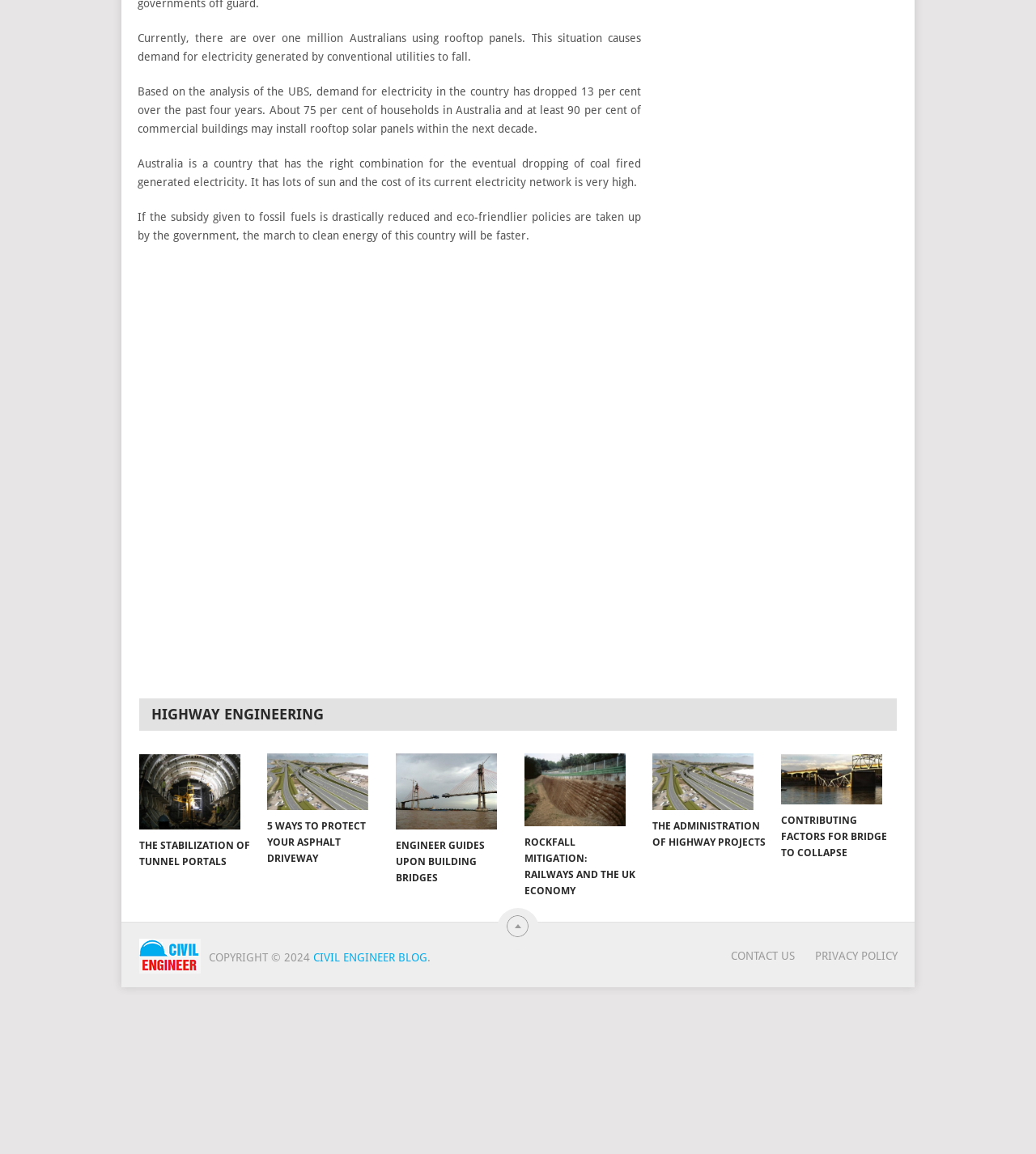What is the theme of the images on the webpage?
Respond with a short answer, either a single word or a phrase, based on the image.

Construction